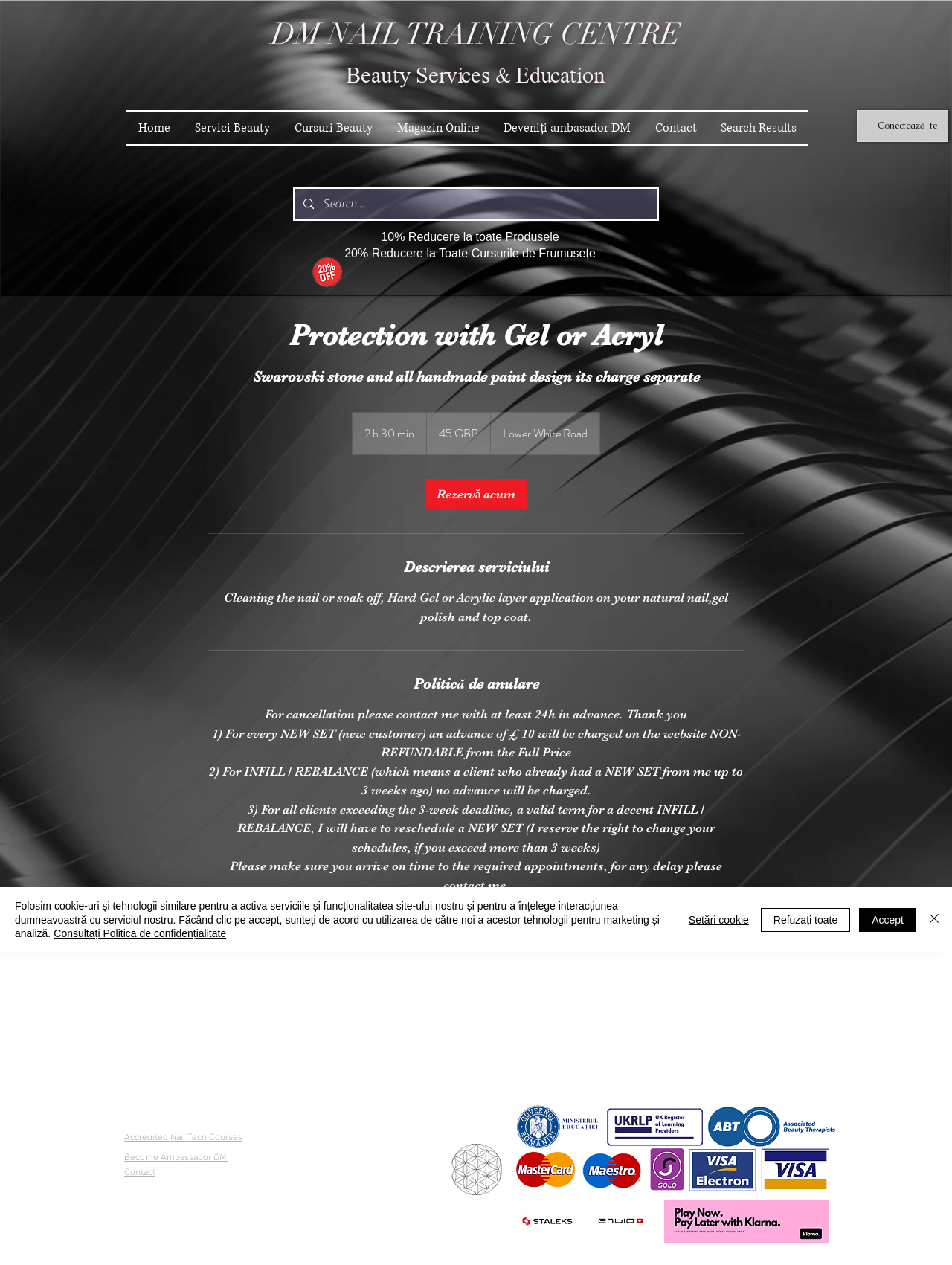What is the address of the nail training center?
Based on the image, respond with a single word or phrase.

5 Lower White Road, Quinton, Birmingham, UK